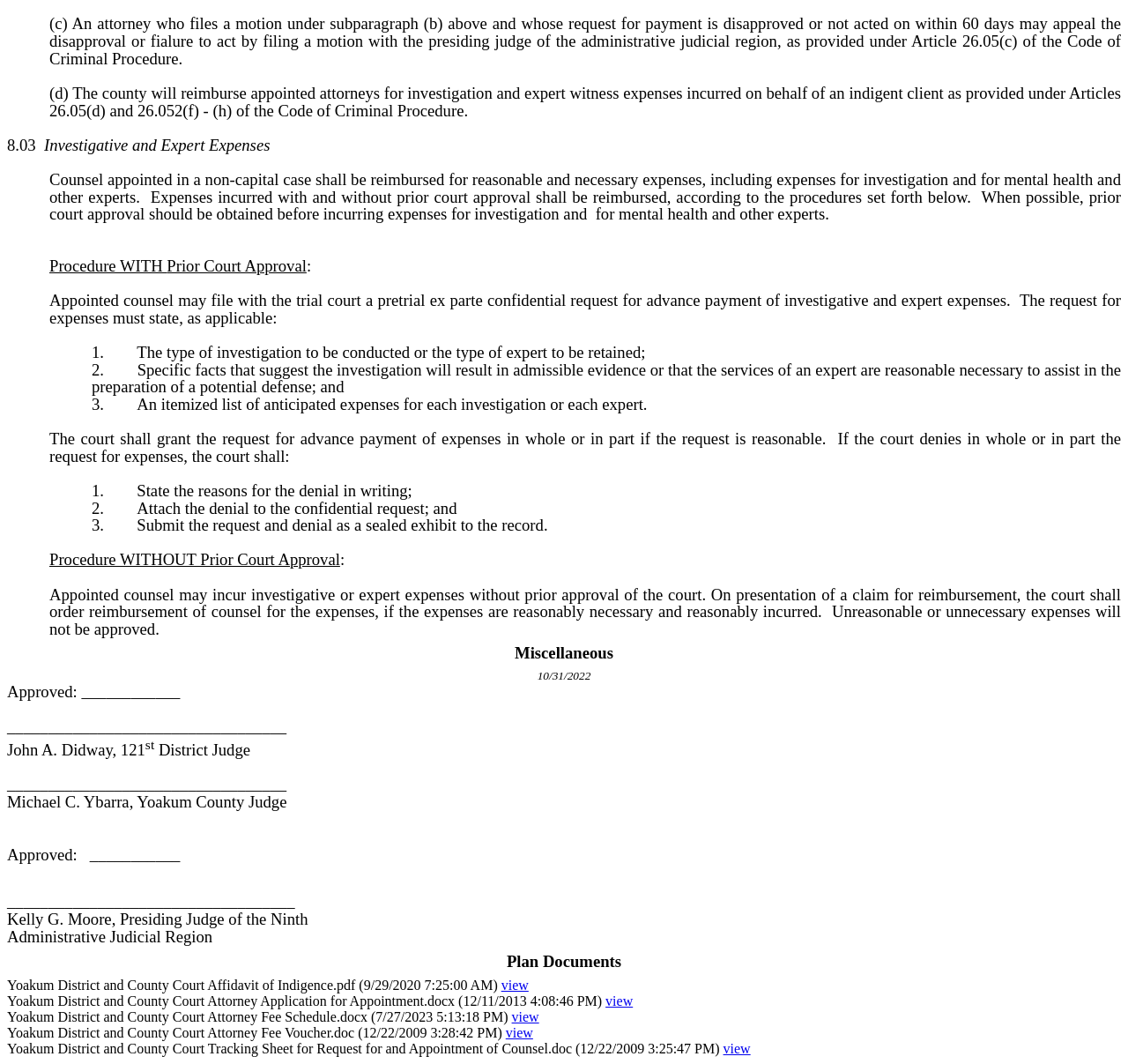Please answer the following query using a single word or phrase: 
What is the topic of the text?

Investigative and Expert Expenses